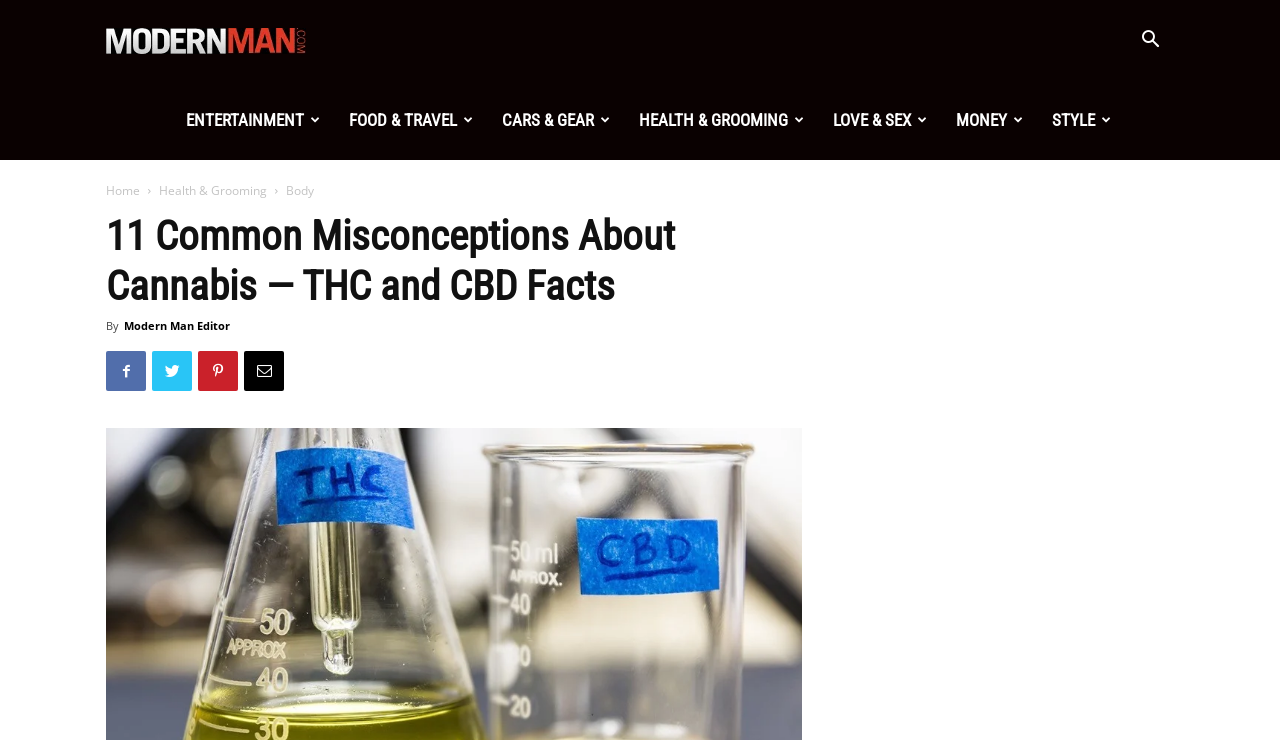Please identify the bounding box coordinates of the element's region that I should click in order to complete the following instruction: "Visit the Health & Grooming section". The bounding box coordinates consist of four float numbers between 0 and 1, i.e., [left, top, right, bottom].

[0.124, 0.246, 0.209, 0.269]